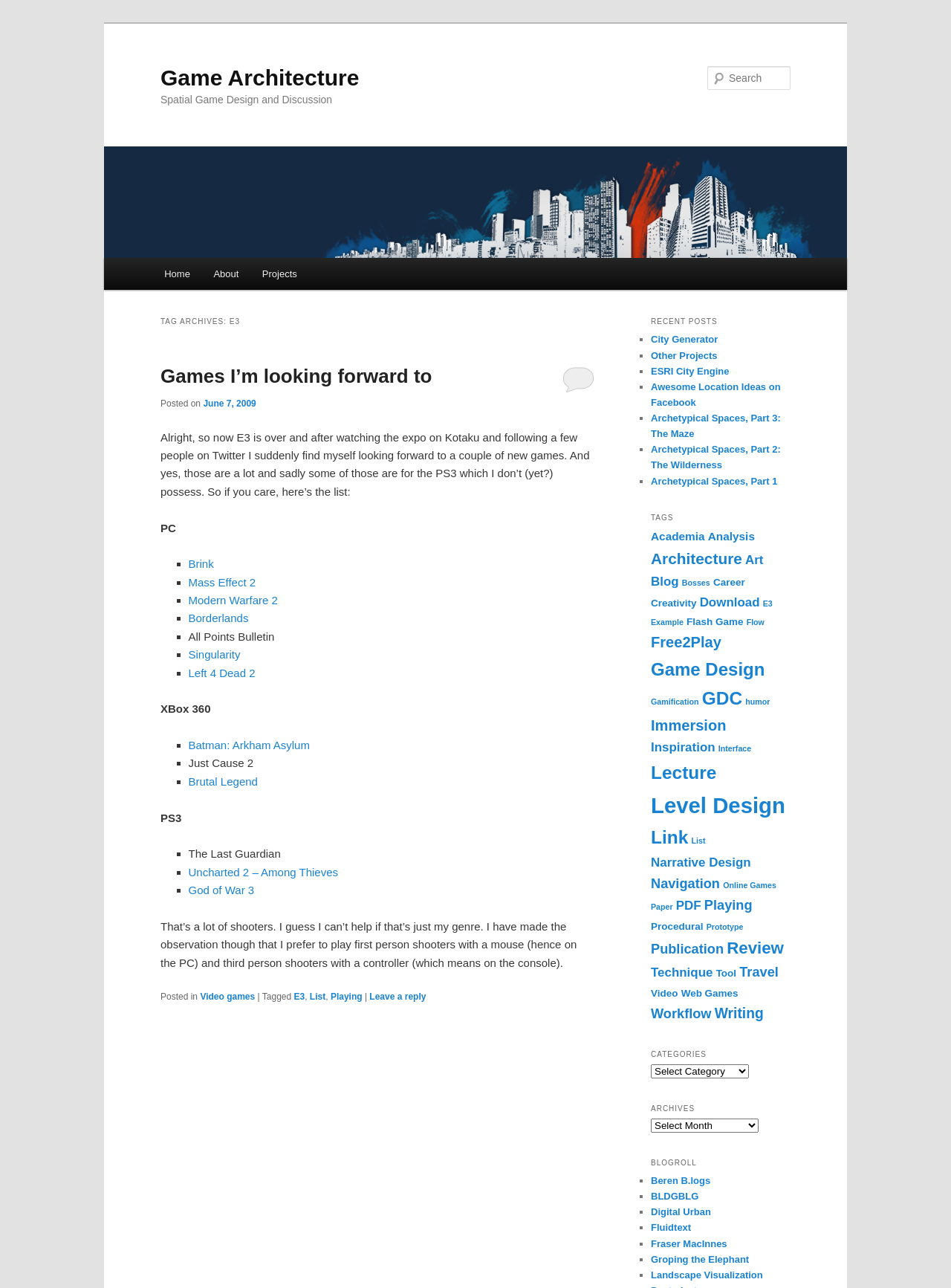Please identify the coordinates of the bounding box for the clickable region that will accomplish this instruction: "Search for a game".

[0.744, 0.051, 0.831, 0.07]